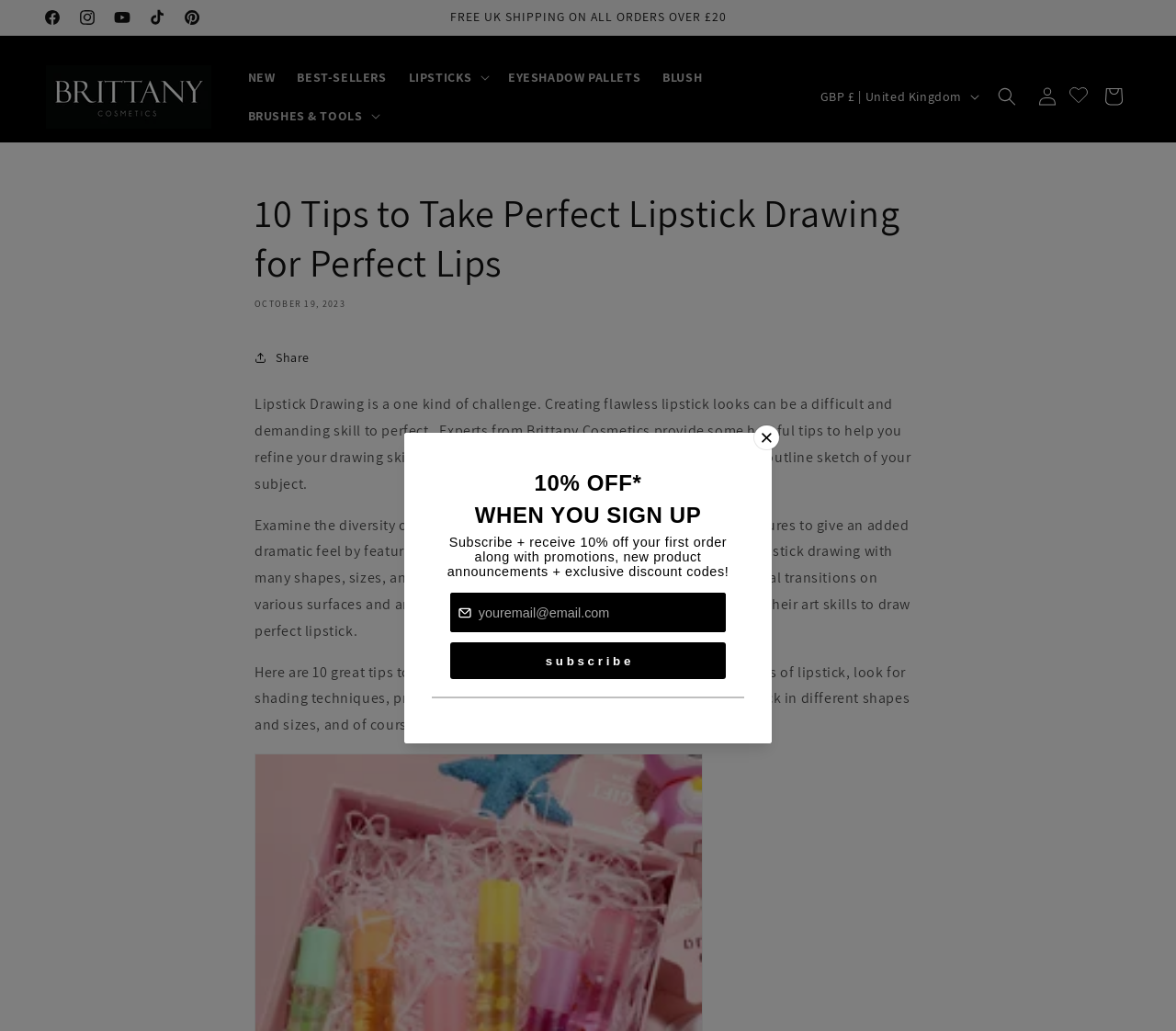Please determine the primary heading and provide its text.

10 Tips to Take Perfect Lipstick Drawing for Perfect Lips